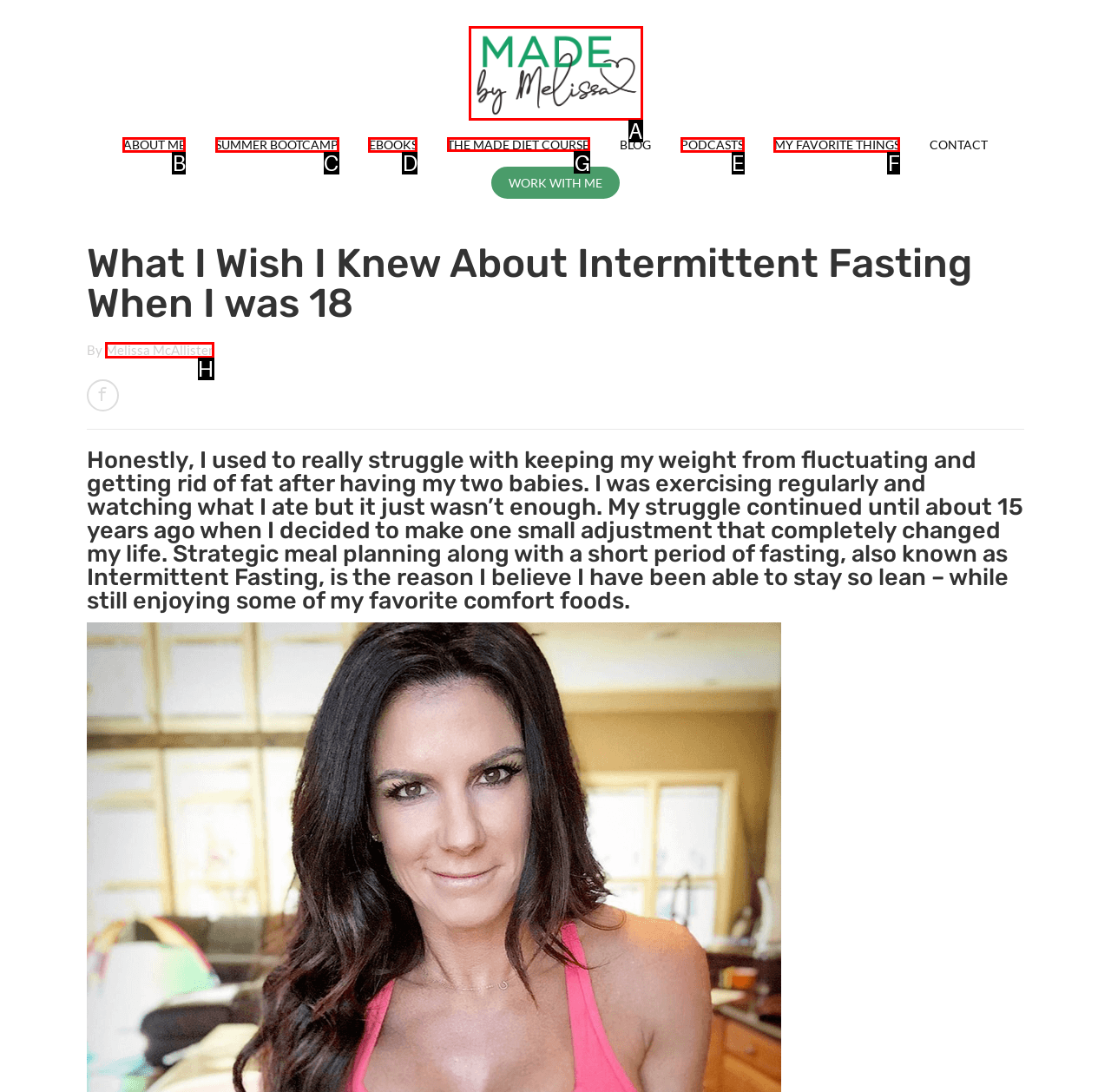Tell me which element should be clicked to achieve the following objective: learn about the MADE DIET COURSE
Reply with the letter of the correct option from the displayed choices.

G